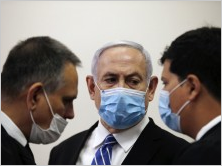Respond with a single word or phrase to the following question: Where is Benjamin Netanyahu's trial taking place?

Jerusalem District Court